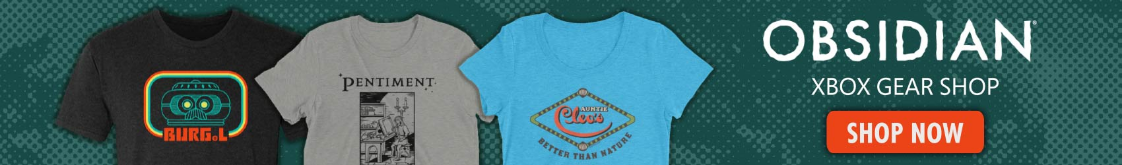Convey a rich and detailed description of the image.

The image showcases a vibrant advertisement for the Obsidian Xbox Gear Shop. It features a trio of stylish t-shirts neatly laid out against a textured green background. The shirts highlight distinctive designs and phrases, promoting themes from popular games associated with Obsidian Entertainment, such as "Grounded," "Pentiment," and an appealing logo that reads “Better Than Nature.” The engaging call to action, "SHOP NOW," is prominently displayed in a bright orange button, encouraging viewers to explore more merchandise. This promotional visual invites fans and gamers to showcase their fandom through fashionable apparel.